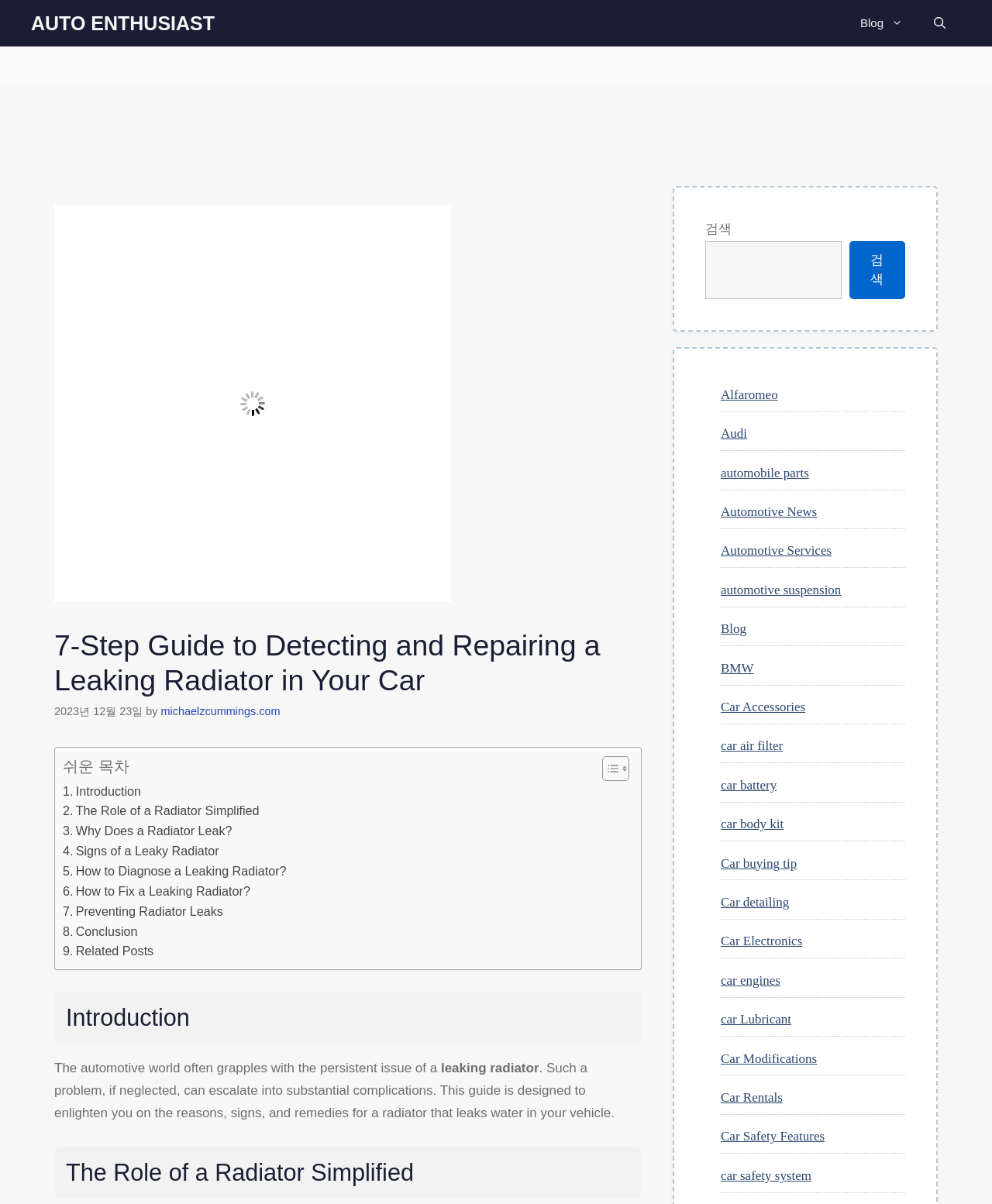What is the category of the link 'Automotive News'?
Analyze the image and deliver a detailed answer to the question.

The link 'Automotive News' is located in the complementary section of the webpage, which contains a list of links to various automotive-related topics. Based on the context, I can infer that the category of the link 'Automotive News' is Automotive Services, as it is related to news and information about the automotive industry.